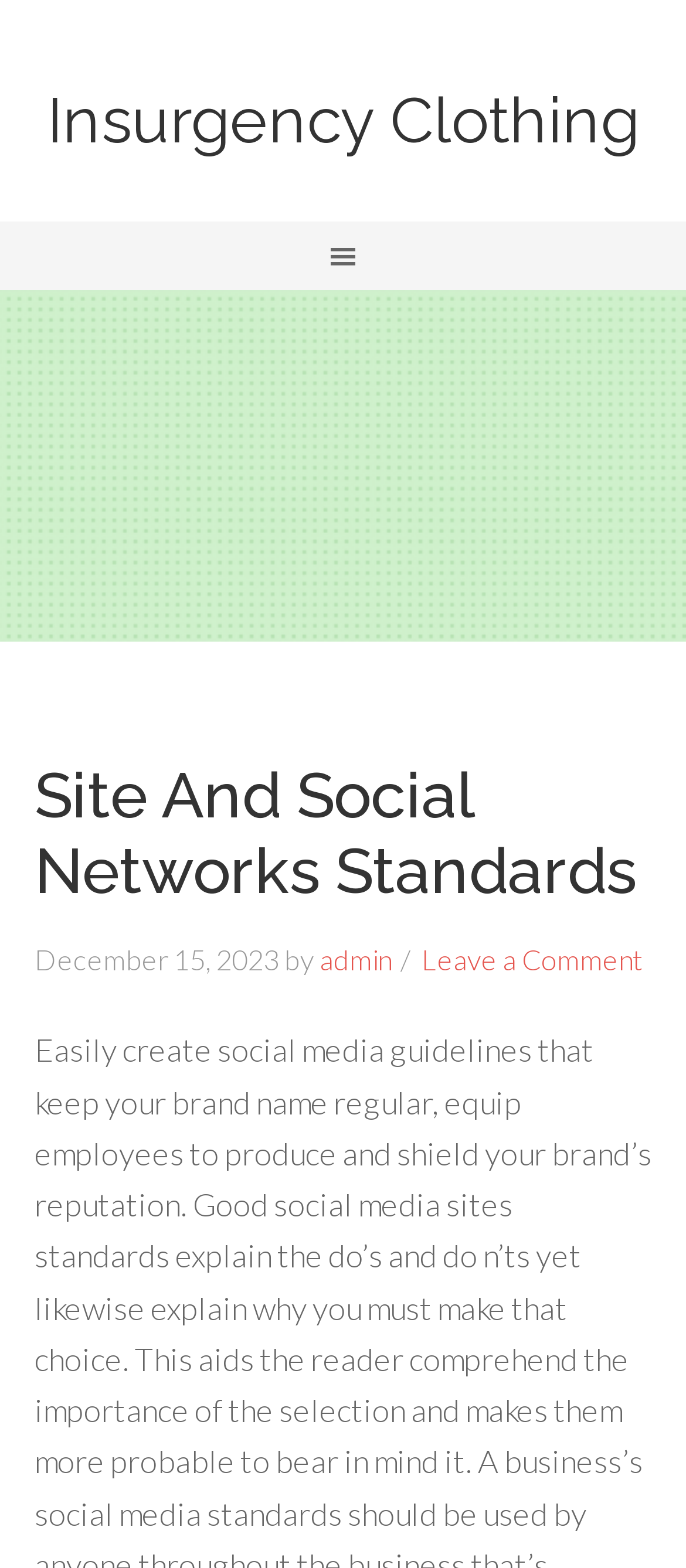Please find the bounding box coordinates in the format (top-left x, top-left y, bottom-right x, bottom-right y) for the given element description. Ensure the coordinates are floating point numbers between 0 and 1. Description: Insurgency Clothing

[0.068, 0.053, 0.932, 0.1]